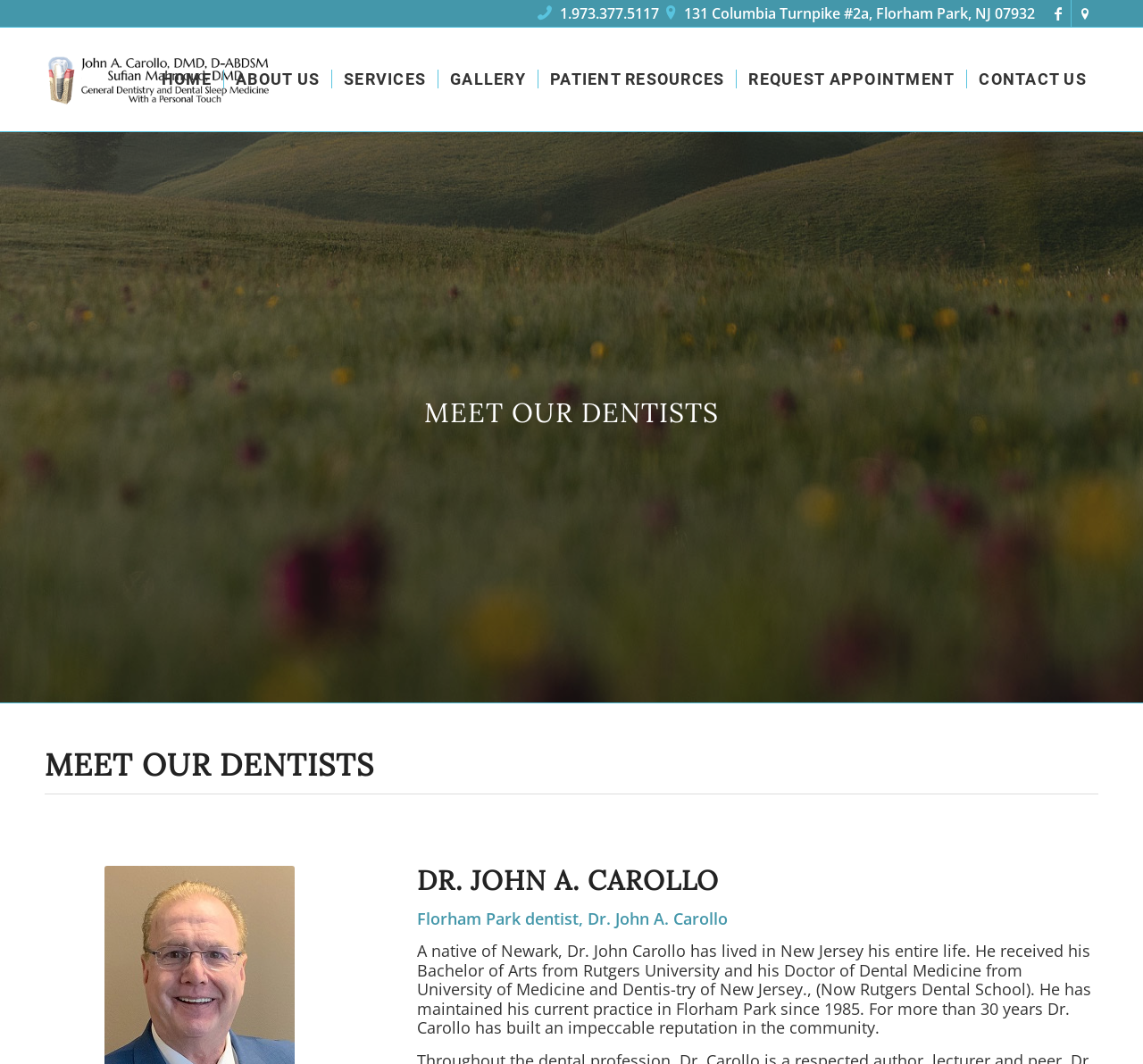Find the bounding box coordinates of the element to click in order to complete the given instruction: "View Dr. John A. Carollo's profile."

[0.039, 0.026, 0.237, 0.123]